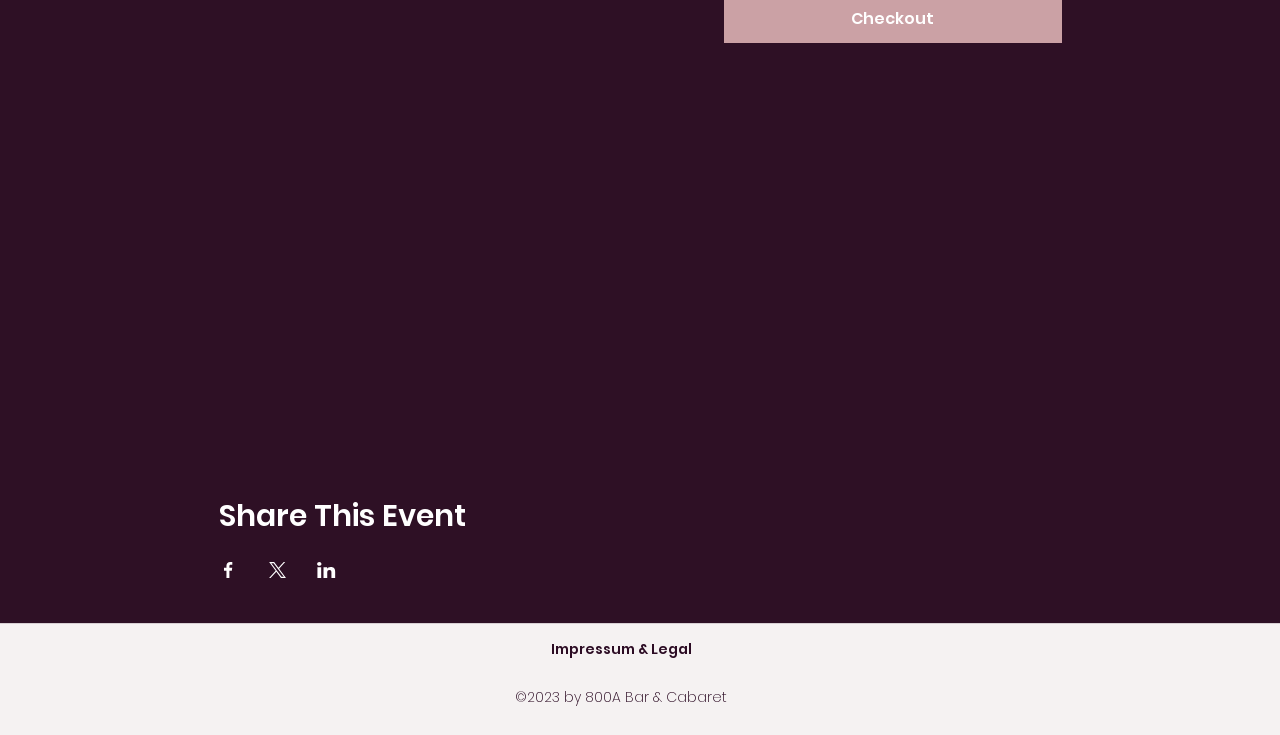Using the webpage screenshot, locate the HTML element that fits the following description and provide its bounding box: "aria-label="Instagram"".

[0.18, 0.881, 0.211, 0.935]